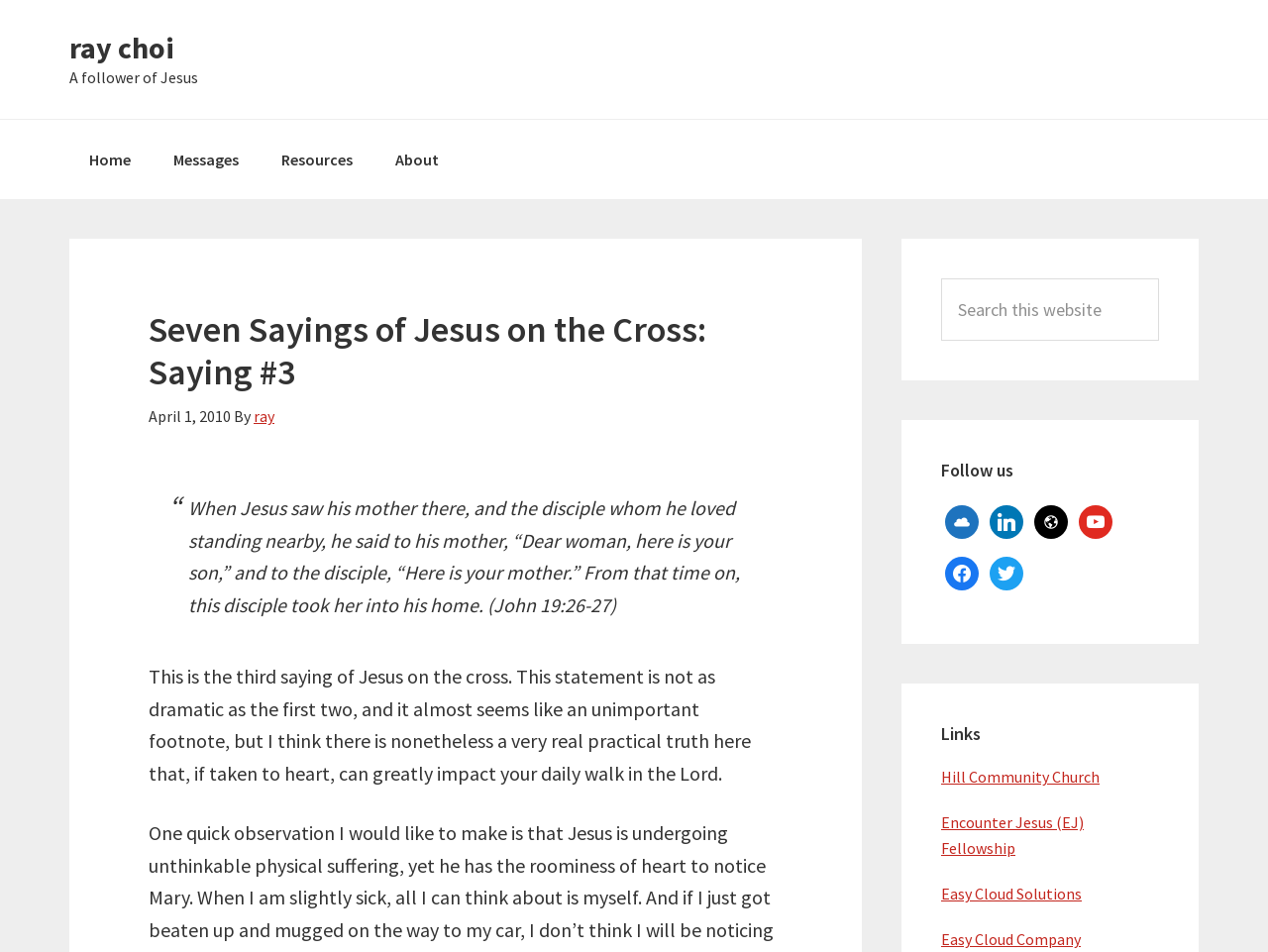Find the bounding box coordinates for the UI element whose description is: "Encounter Jesus (EJ) Fellowship". The coordinates should be four float numbers between 0 and 1, in the format [left, top, right, bottom].

[0.742, 0.854, 0.855, 0.902]